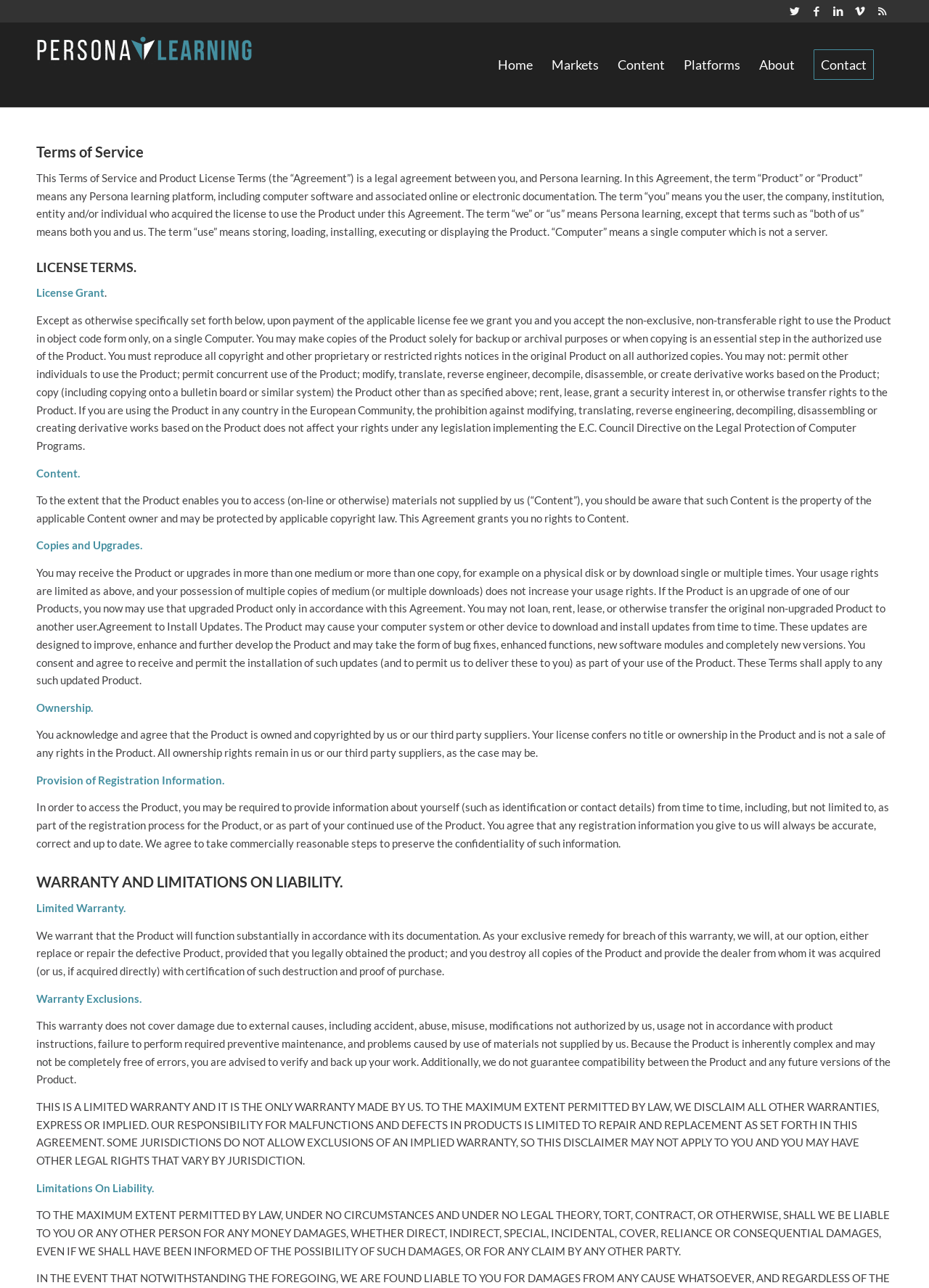Based on the element description: "Rss", identify the UI element and provide its bounding box coordinates. Use four float numbers between 0 and 1, [left, top, right, bottom].

[0.938, 0.0, 0.961, 0.017]